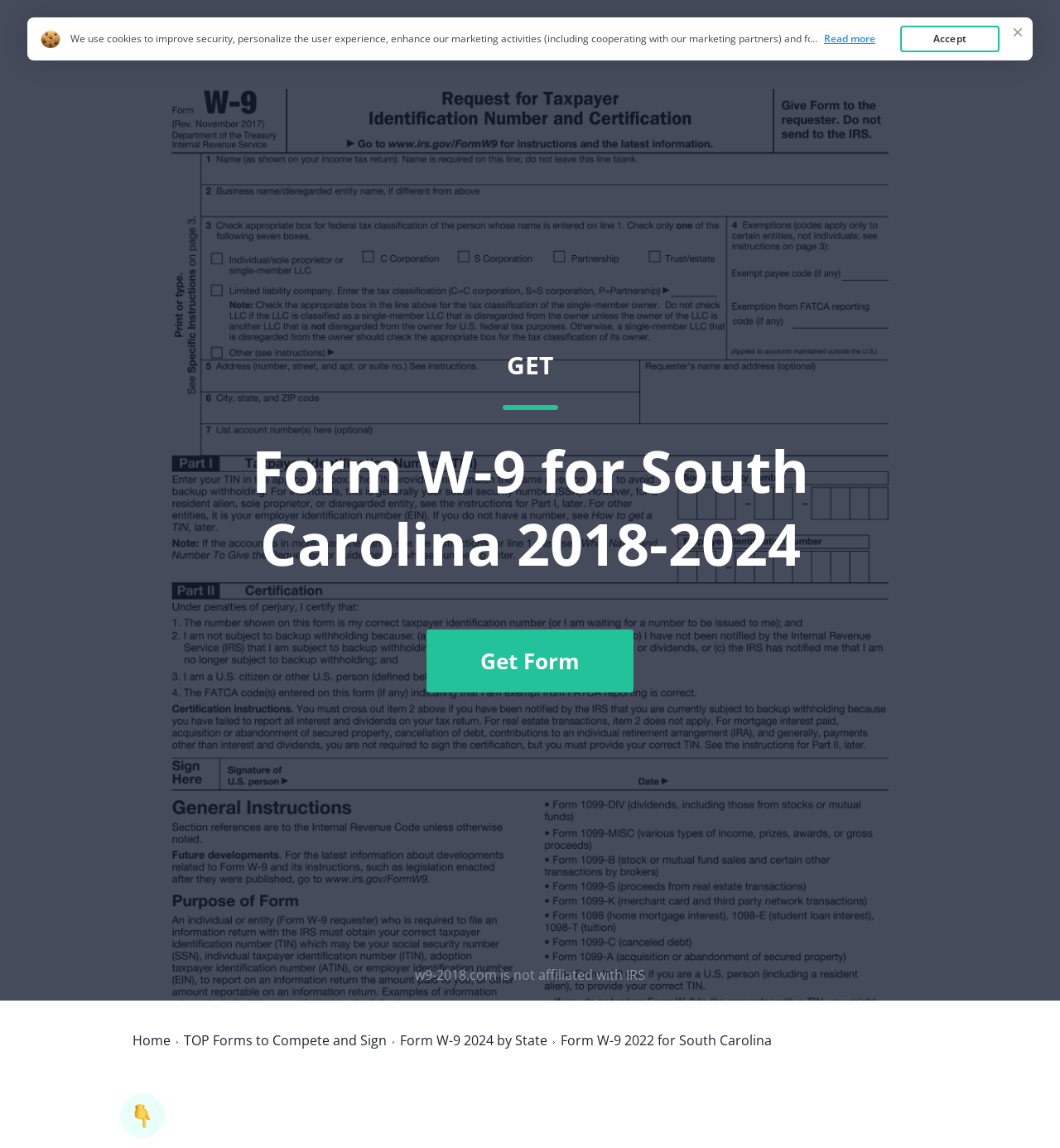What year is the form for?
Provide a detailed answer to the question using information from the image.

I found the answer by looking at the image element with the text 'Form W-9 2024' and the static text element with the text 'Form W-9 2022 for South Carolina'. Both of these elements suggest that the form is for the year 2024.